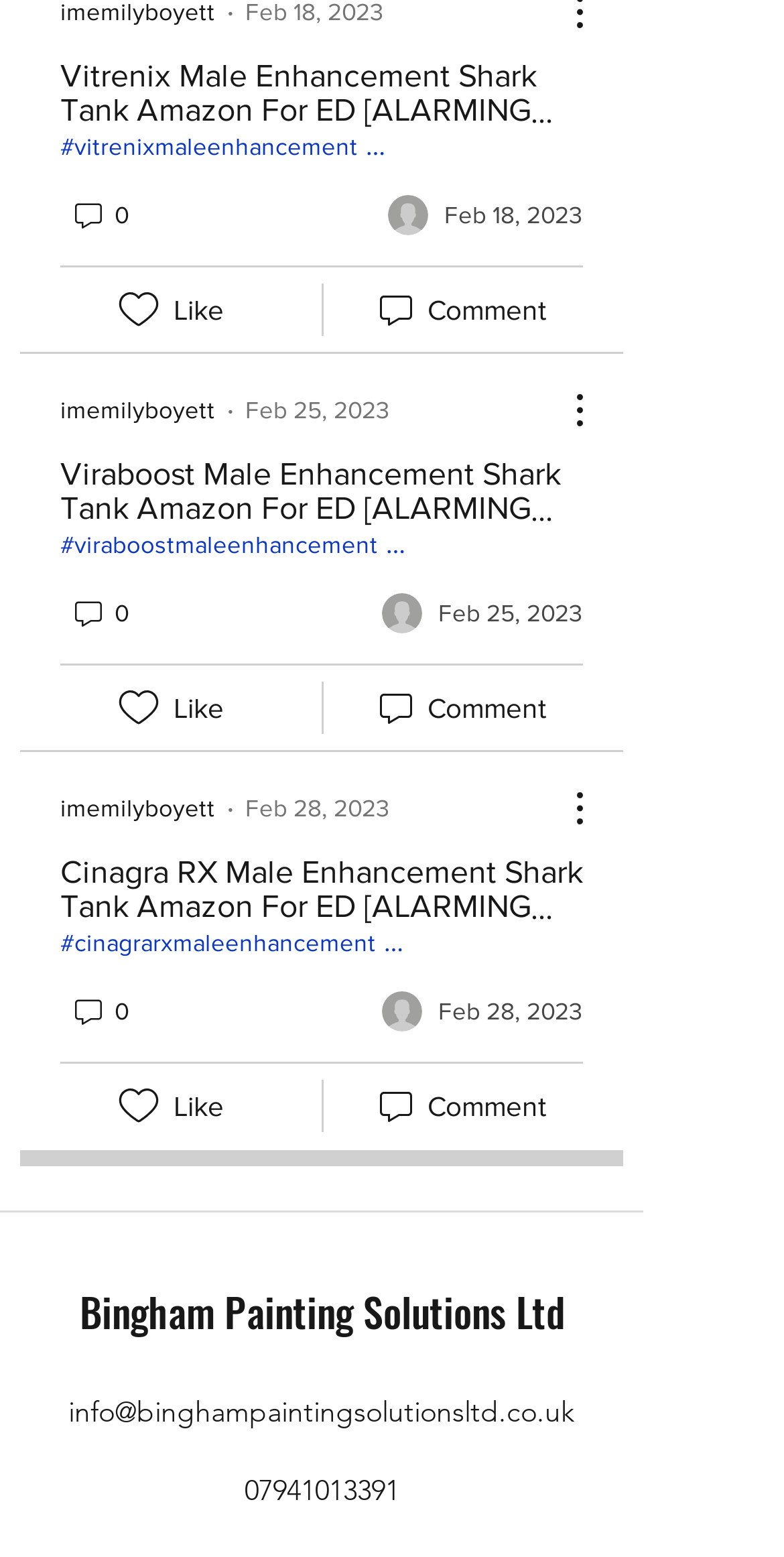Determine the coordinates of the bounding box that should be clicked to complete the instruction: "Click on the 'Viraboost Male Enhancement Shark Tank Amazon For ED' link". The coordinates should be represented by four float numbers between 0 and 1: [left, top, right, bottom].

[0.077, 0.294, 0.715, 0.381]